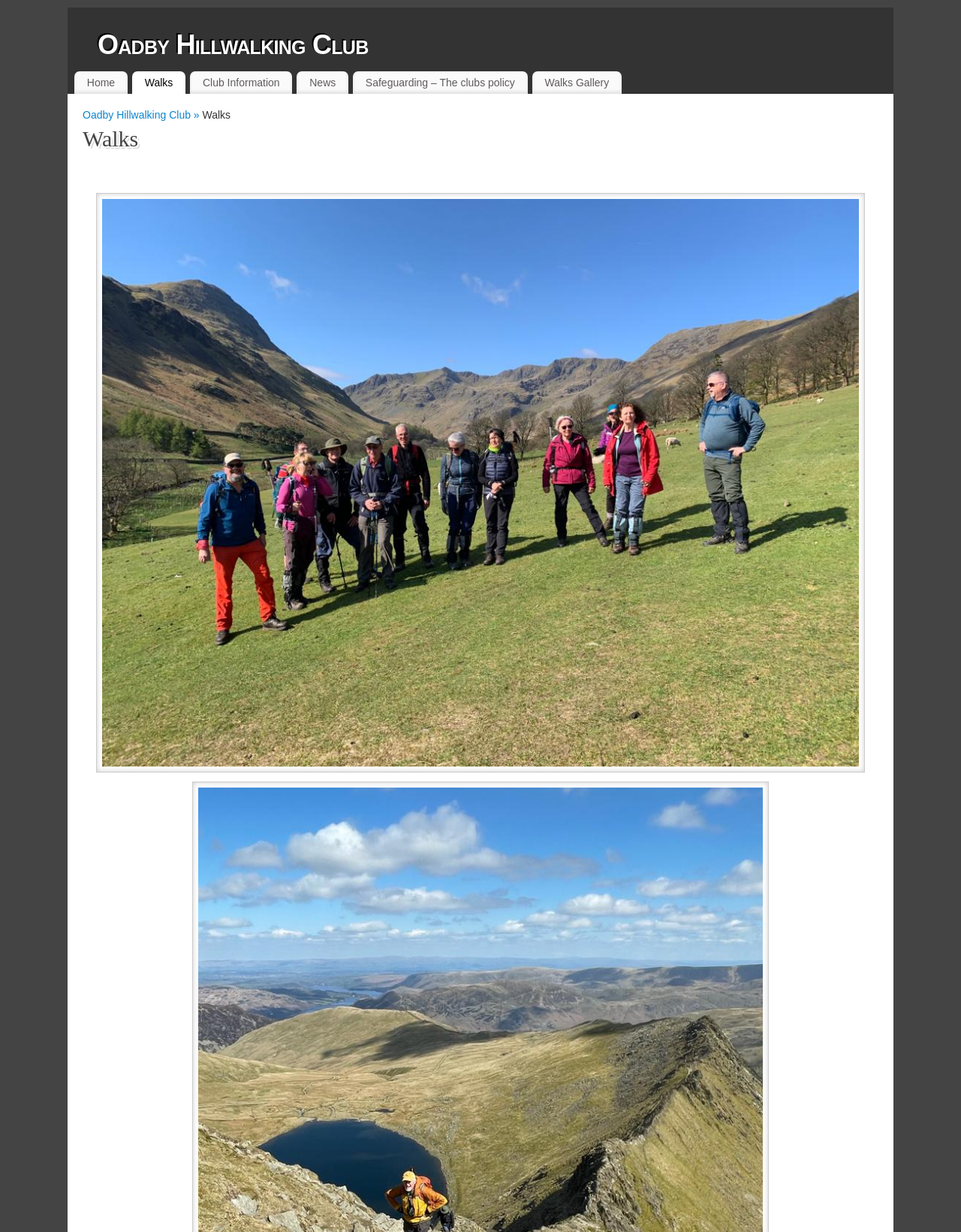Deliver a detailed narrative of the webpage's visual and textual elements.

The webpage is about the Oadby Hillwalking Club, a club focused on hillwalking and walking activities. At the top left of the page, there is a prominent link to the club's homepage, labeled "Oadby Hillwalking Club". Below this, there is a row of links, including "Home", "Walks", "Club Information", "News", "Safeguarding – The clubs policy", and "Walks Gallery", which are likely the main navigation menu of the website.

The "Walks" link is followed by a heading with the same label, which suggests that this section is a key part of the website. Below the heading, there is a small, non-descriptive text element, possibly a spacer or a separator.

The overall layout of the webpage appears to be simple and easy to navigate, with a clear hierarchy of elements and a focus on providing quick access to the club's main activities and information.